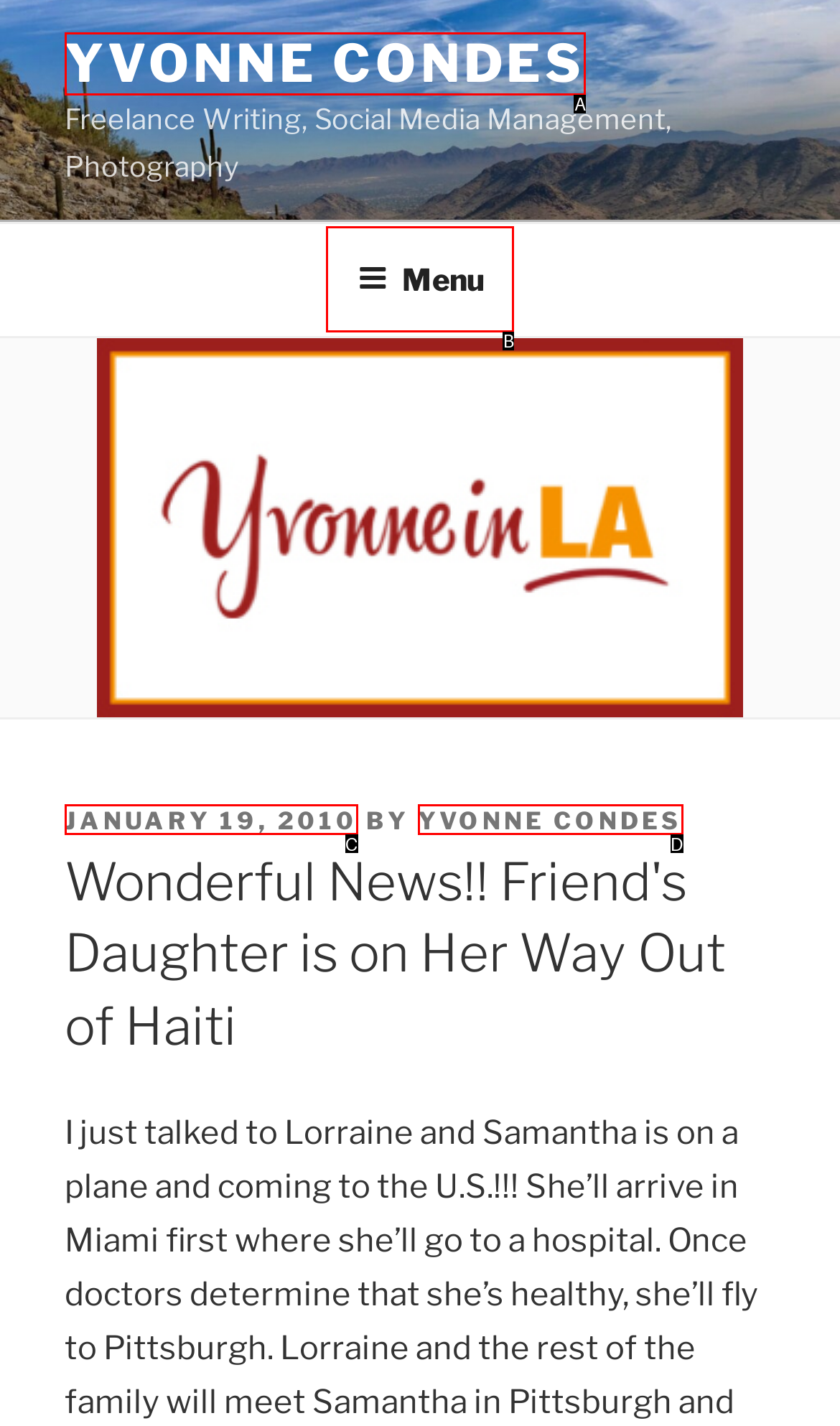Determine which HTML element best fits the description: January 19, 2010
Answer directly with the letter of the matching option from the available choices.

C